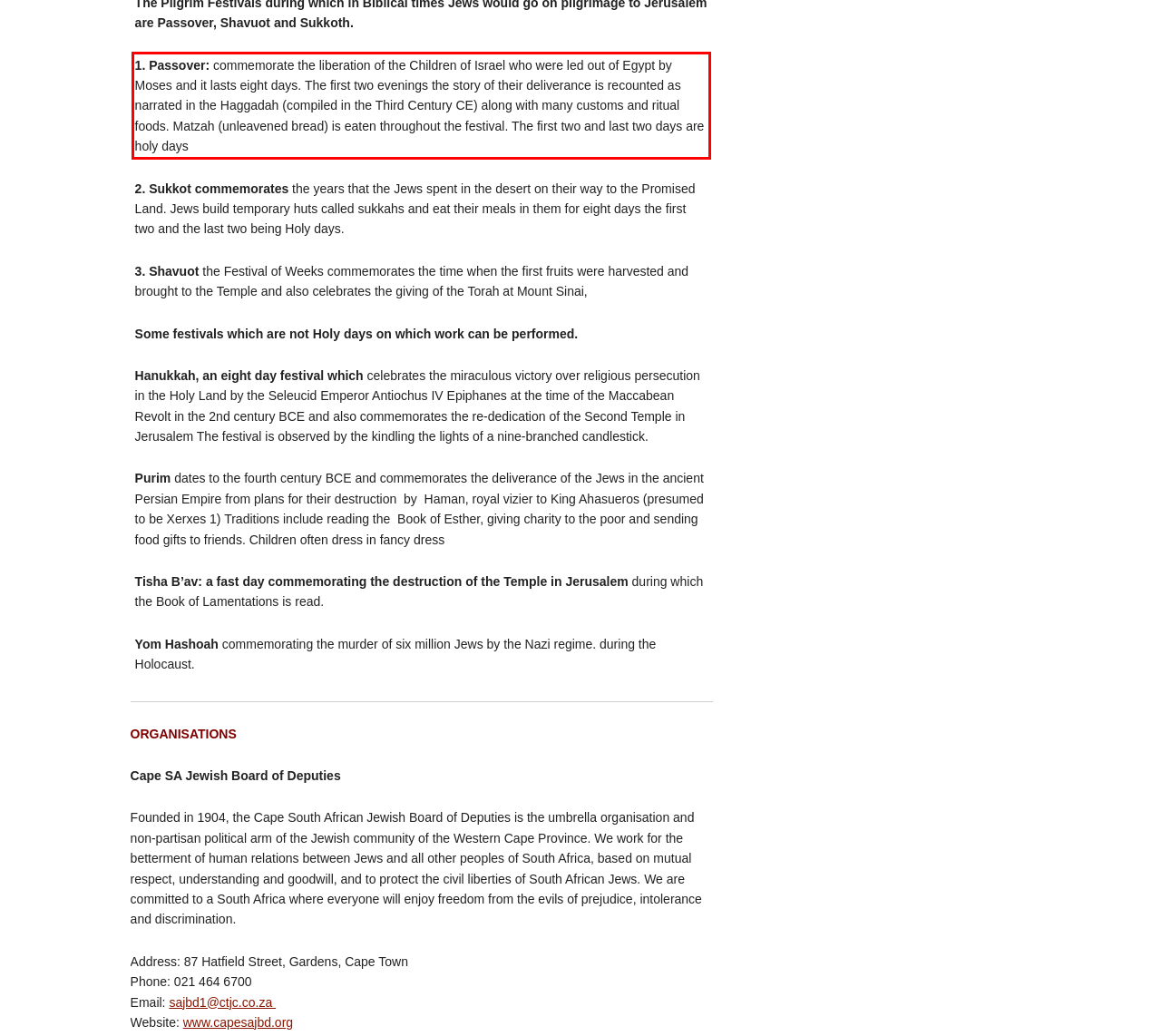You have a screenshot with a red rectangle around a UI element. Recognize and extract the text within this red bounding box using OCR.

1. Passover: commemorate the liberation of the Children of Israel who were led out of Egypt by Moses and it lasts eight days. The first two evenings the story of their deliverance is recounted as narrated in the Haggadah (compiled in the Third Century CE) along with many customs and ritual foods. Matzah (unleavened bread) is eaten throughout the festival. The first two and last two days are holy days